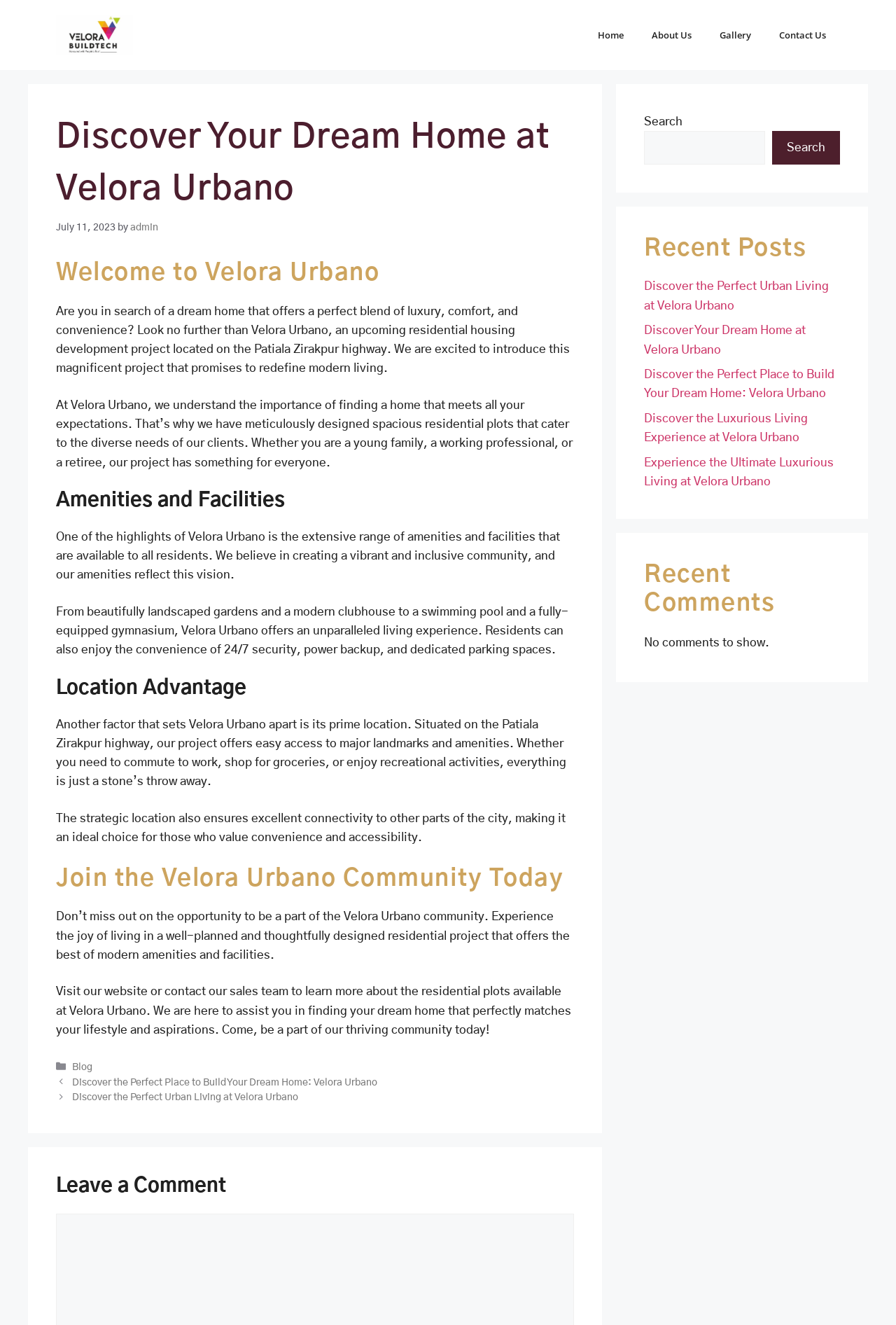Highlight the bounding box coordinates of the element you need to click to perform the following instruction: "Click the 'Home' link."

[0.652, 0.011, 0.712, 0.042]